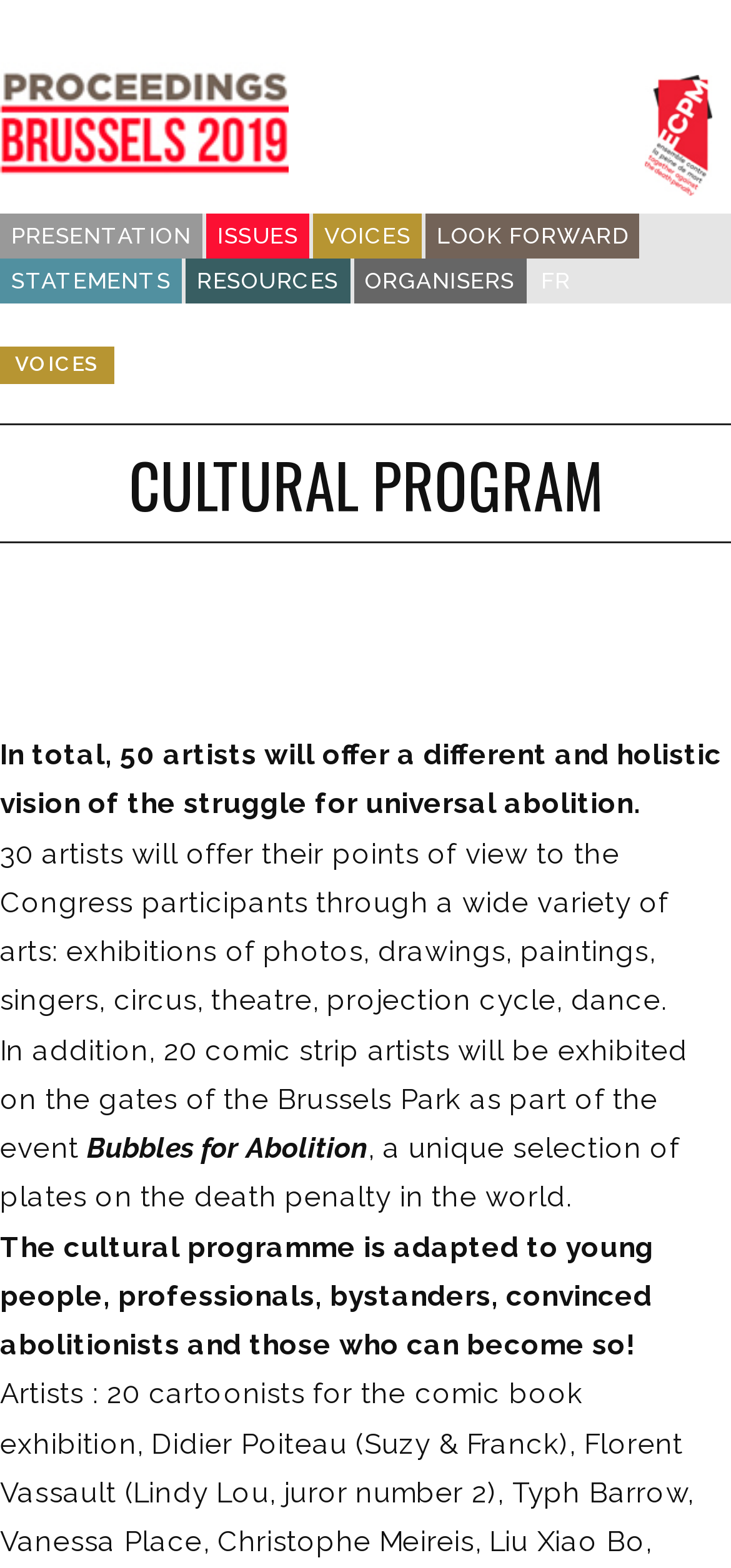With reference to the screenshot, provide a detailed response to the question below:
How many artists will offer a different vision?

According to the webpage, 'In total, 50 artists will offer a different and holistic vision of the struggle for universal abolition.'